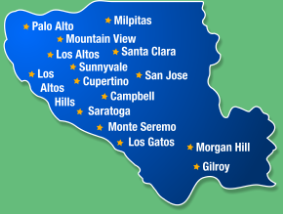Capture every detail in the image and describe it fully.

The image features a stylized map of Santa Clara County, California, highlighting various cities within the region. Notable cities such as San Jose, Santa Clara, and Los Gatos are marked prominently with star icons, indicating their significance. The map showcases a vibrant blue color against a contrasting green background, enhancing visibility and appeal. This visual representation serves as a guide for residents and visitors, particularly those interested in carpet cleaning services available in the area, including neighborhoods like Willow Glen and Campbell.